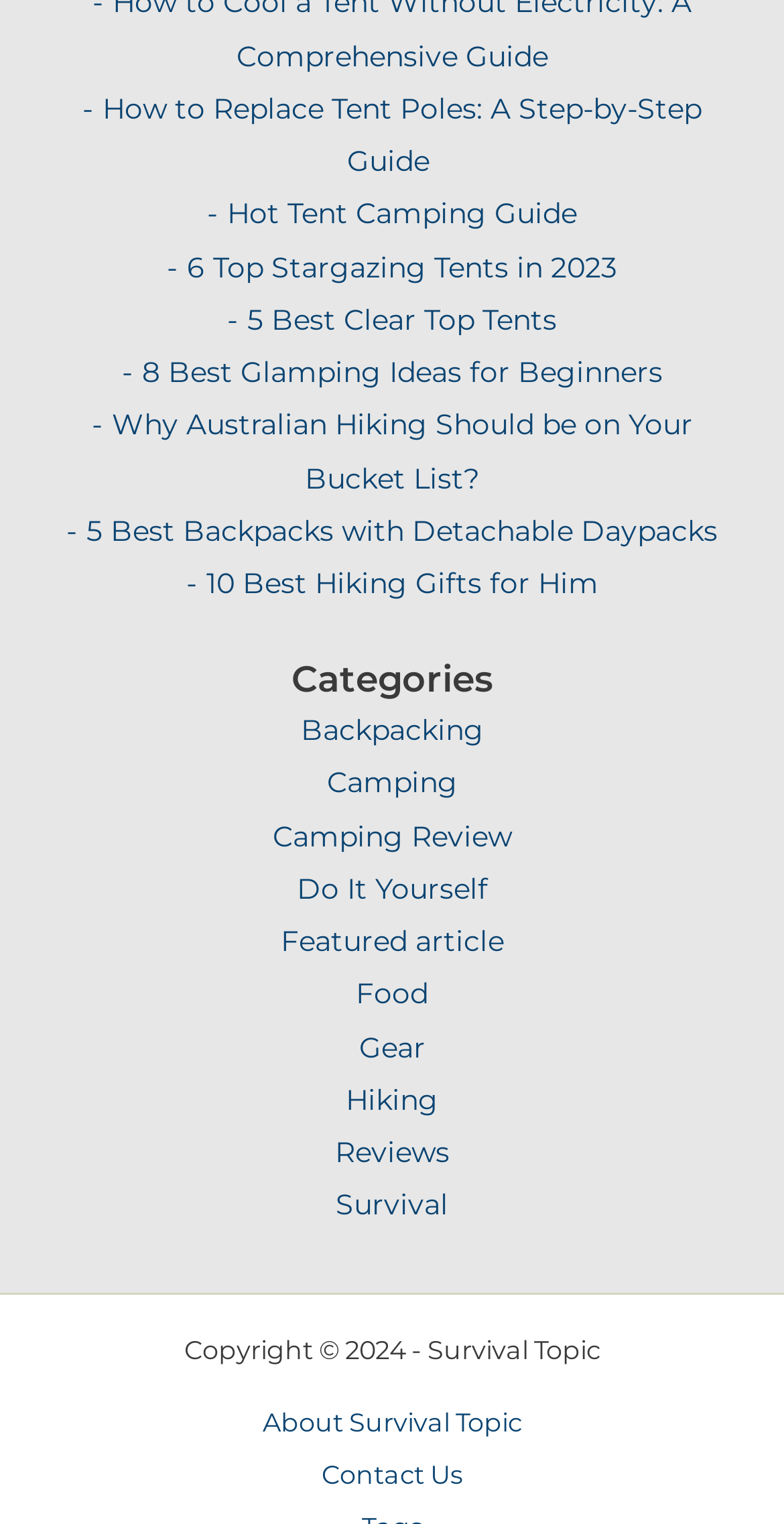Please examine the image and provide a detailed answer to the question: What is the name of the website?

The copyright information at the bottom of the webpage states 'Copyright © 2024 - Survival Topic', which suggests that the name of the website is Survival Topic.